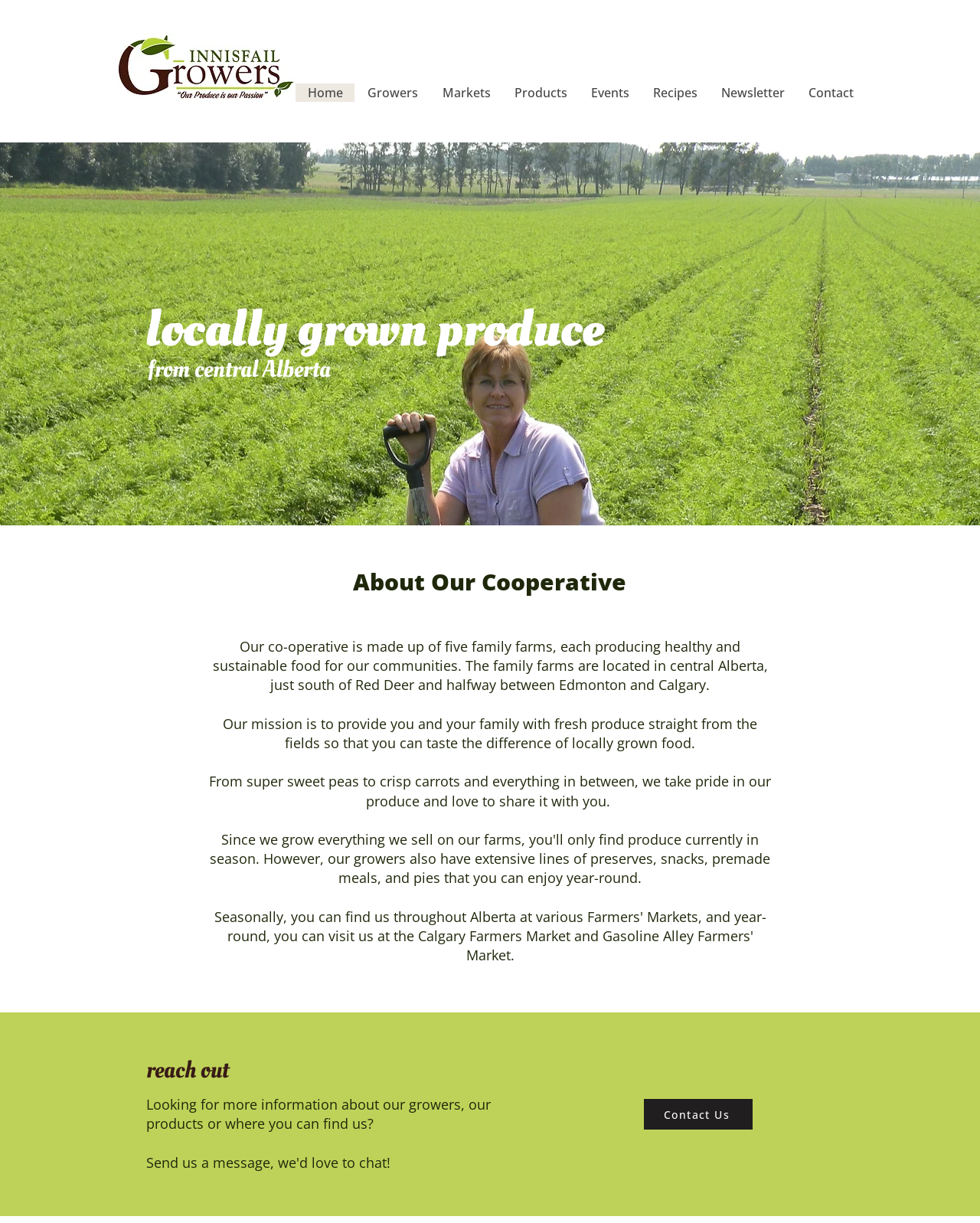Please predict the bounding box coordinates of the element's region where a click is necessary to complete the following instruction: "View the About Our Cooperative section". The coordinates should be represented by four float numbers between 0 and 1, i.e., [left, top, right, bottom].

[0.351, 0.463, 0.648, 0.489]